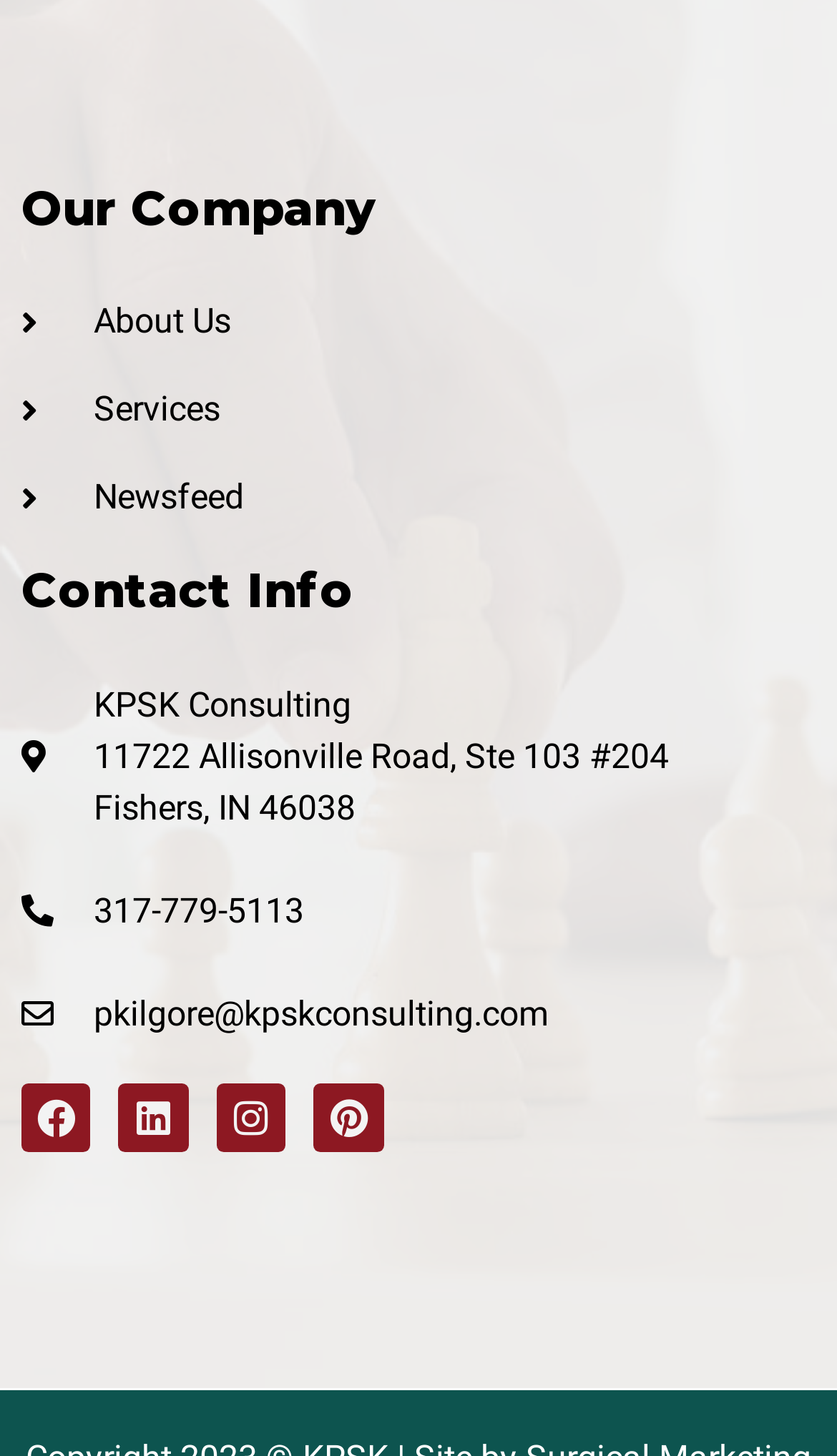Look at the image and give a detailed response to the following question: What is the phone number?

The phone number can be found in the static text element '317-779-5113' located below the company address.